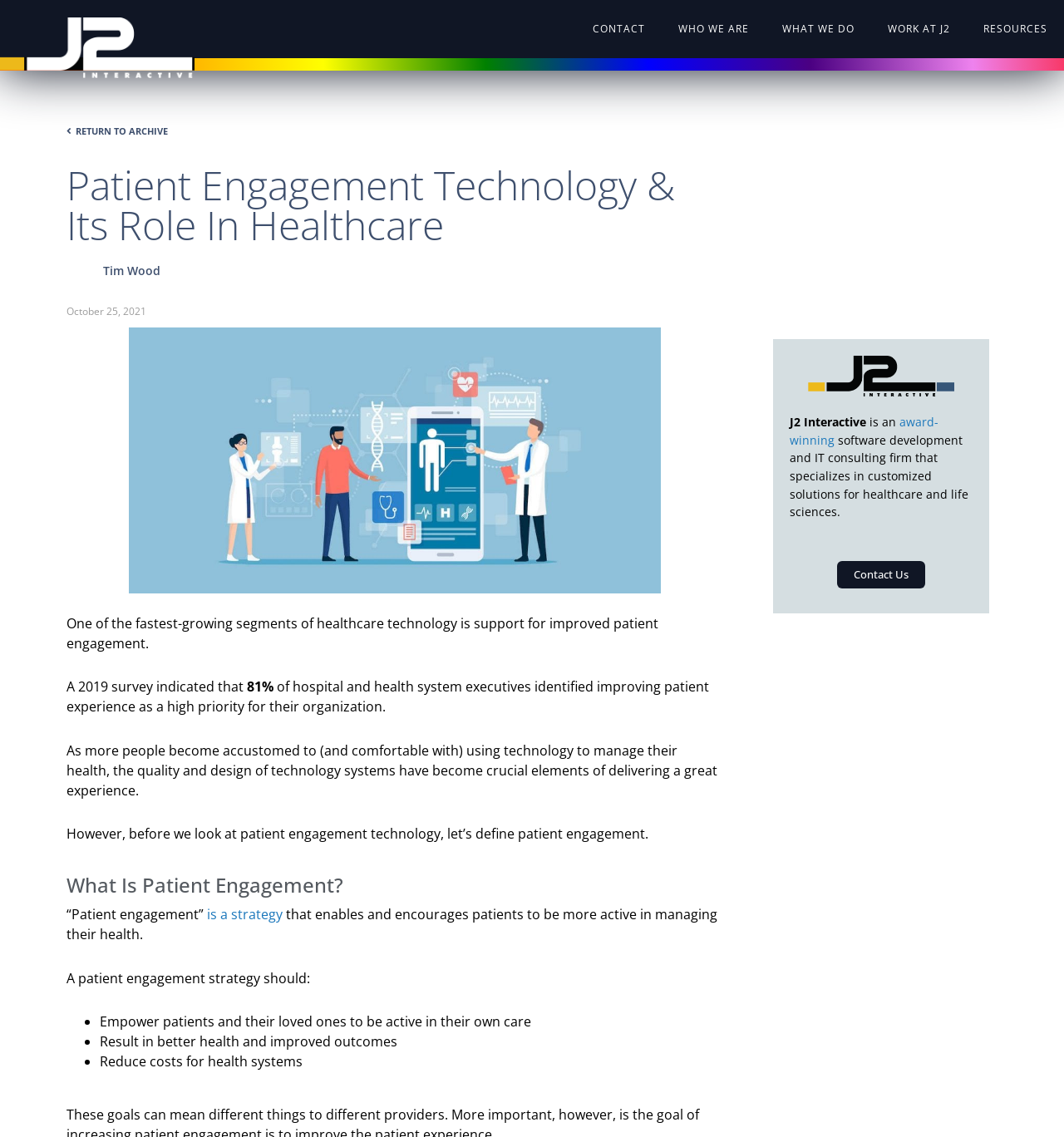Determine the bounding box coordinates of the UI element described by: "Contact Us".

[0.787, 0.494, 0.87, 0.518]